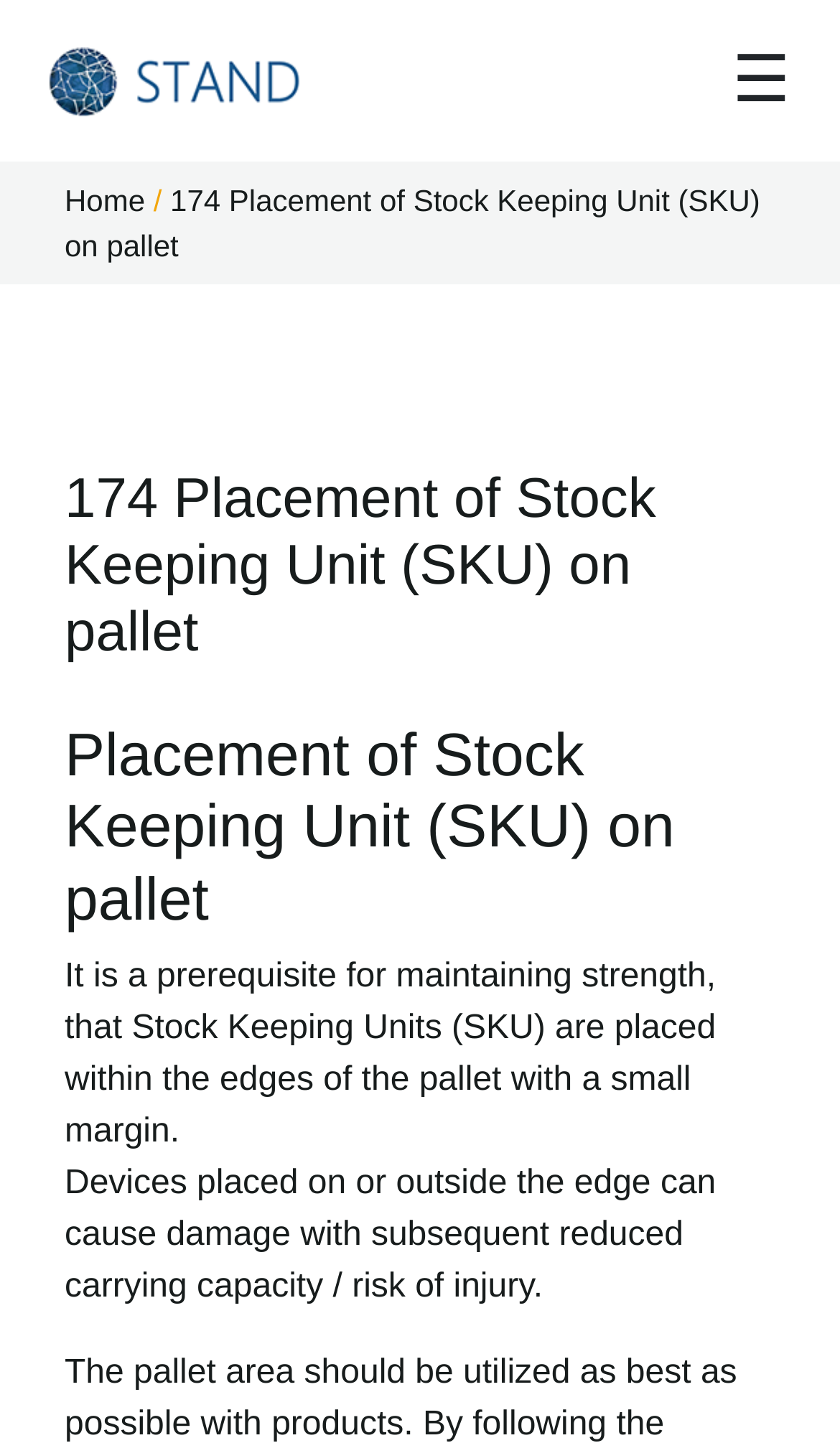Please provide the bounding box coordinates in the format (top-left x, top-left y, bottom-right x, bottom-right y). Remember, all values are floating point numbers between 0 and 1. What is the bounding box coordinate of the region described as: Home

[0.077, 0.126, 0.173, 0.15]